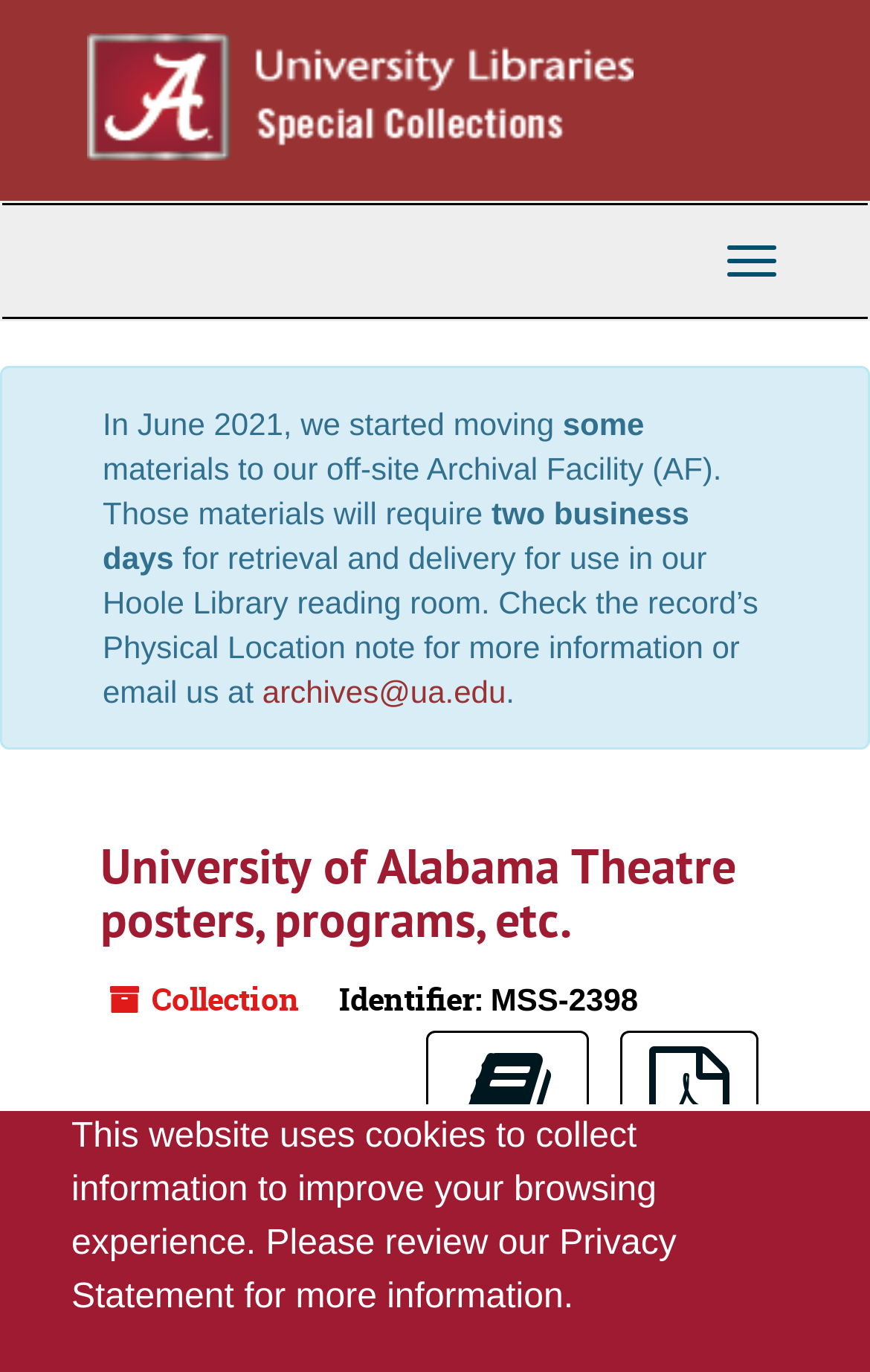Based on the image, provide a detailed response to the question:
What is the purpose of the off-site Archival Facility?

I inferred this from the text that mentions materials being moved to the off-site Archival Facility and that they will require two business days for retrieval and delivery.